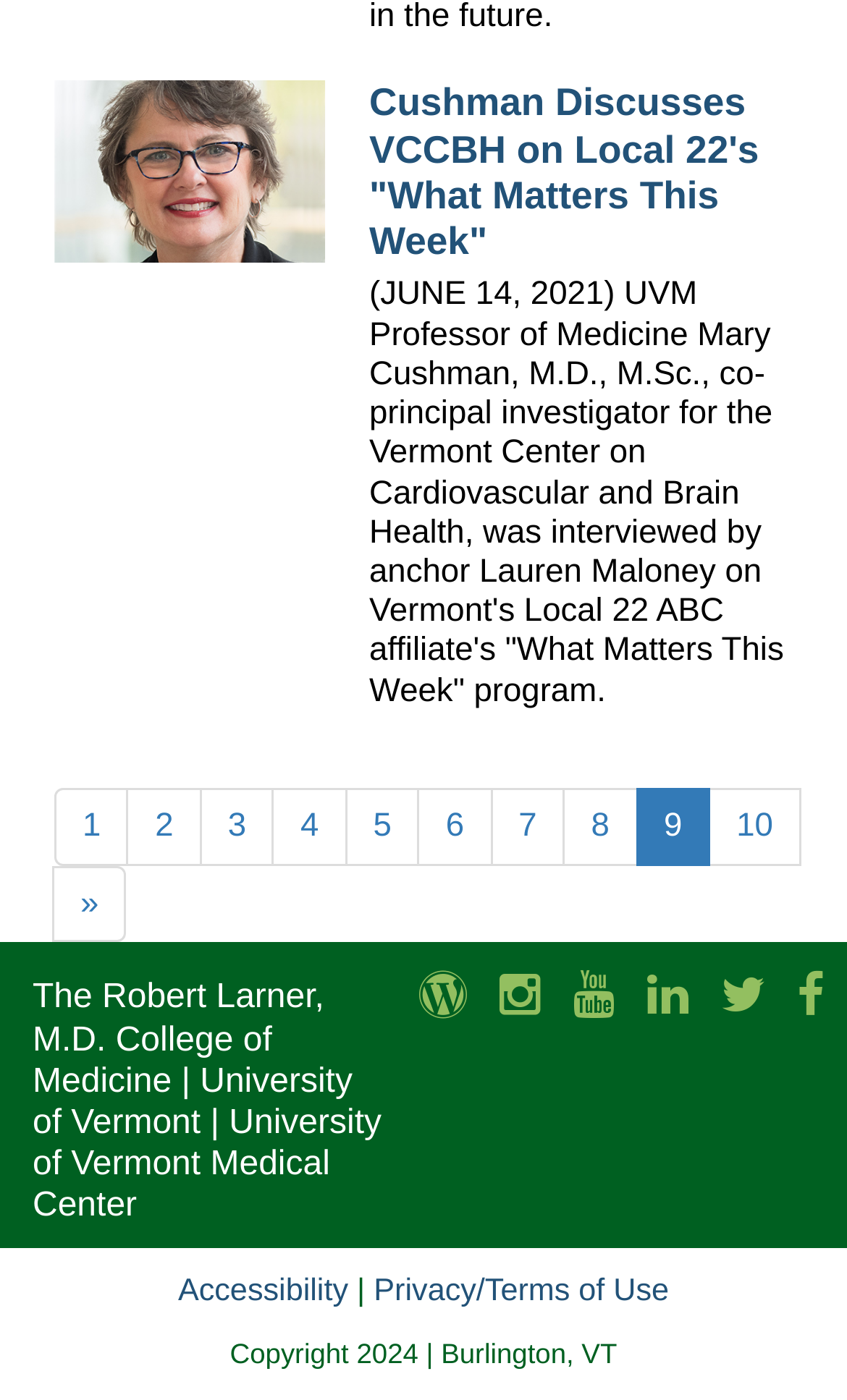Can you specify the bounding box coordinates for the region that should be clicked to fulfill this instruction: "View the Accessibility page".

[0.21, 0.911, 0.411, 0.936]